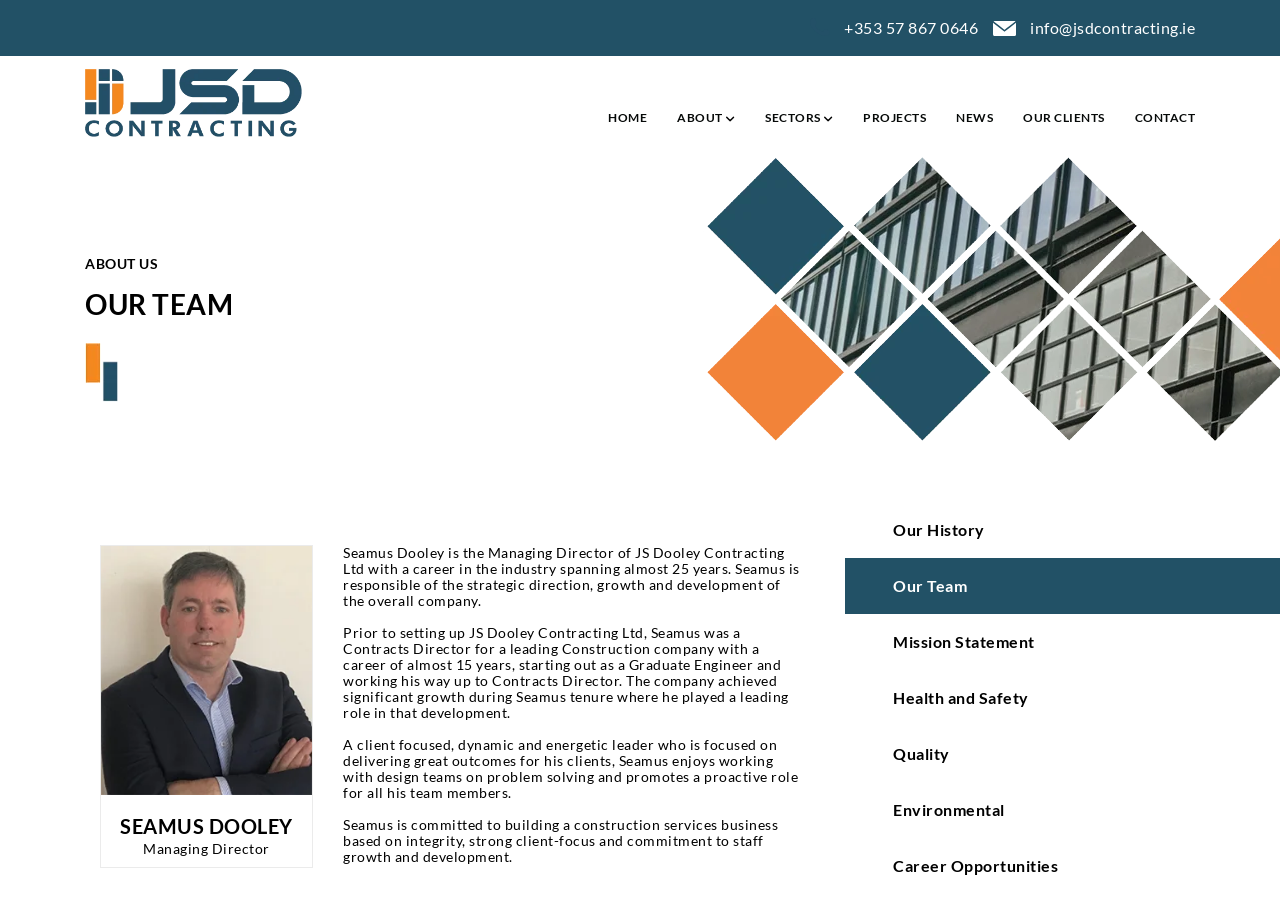What is Eddie Conroy's qualification?
Can you provide a detailed and comprehensive answer to the question?

I found this answer by reading the StaticText that describes Eddie Conroy's background, which states that he is 'a qualified Chartered Quantity Surveyor'.